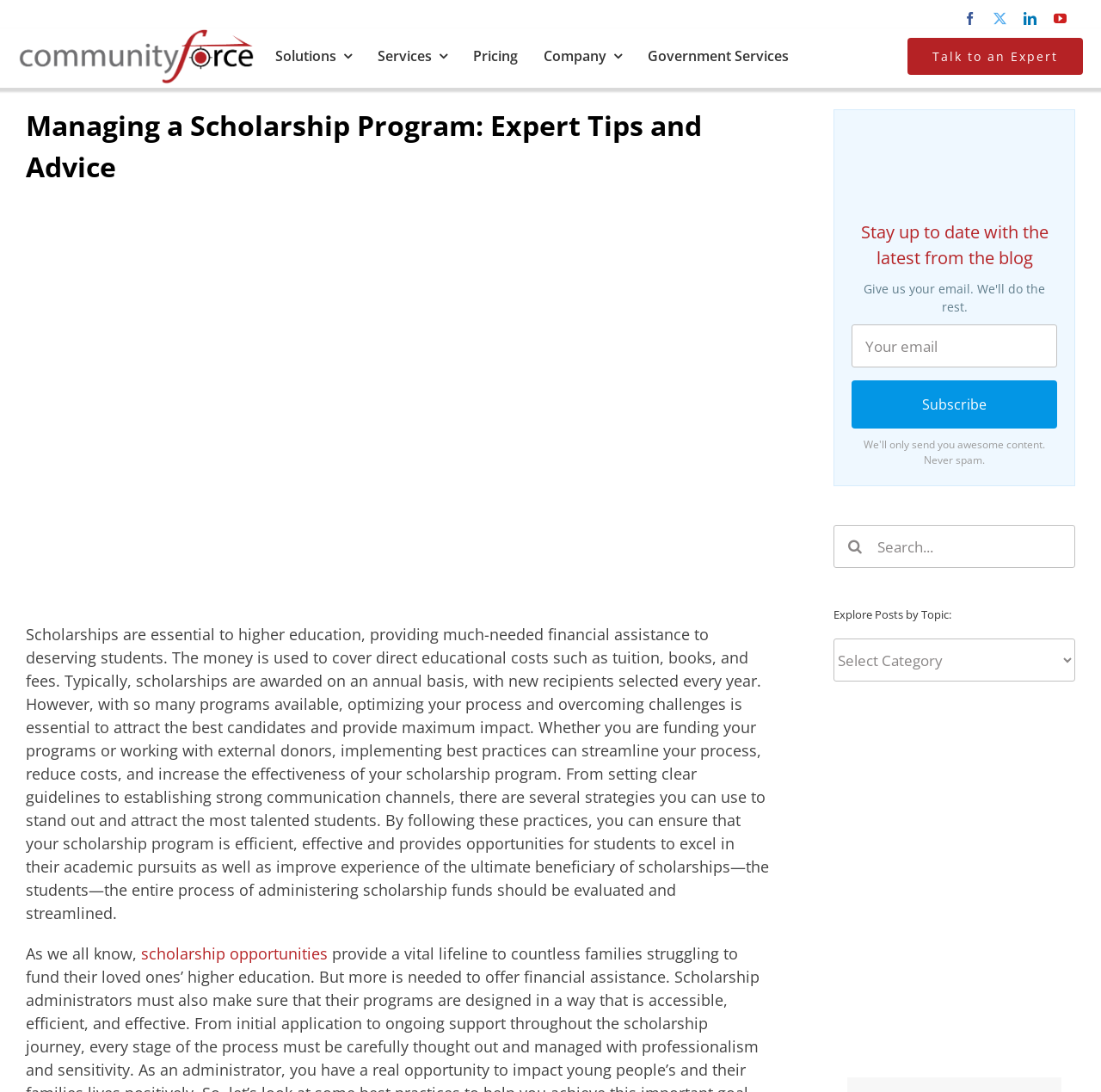Find the bounding box coordinates for the area that should be clicked to accomplish the instruction: "Subscribe to the newsletter".

[0.774, 0.349, 0.96, 0.393]